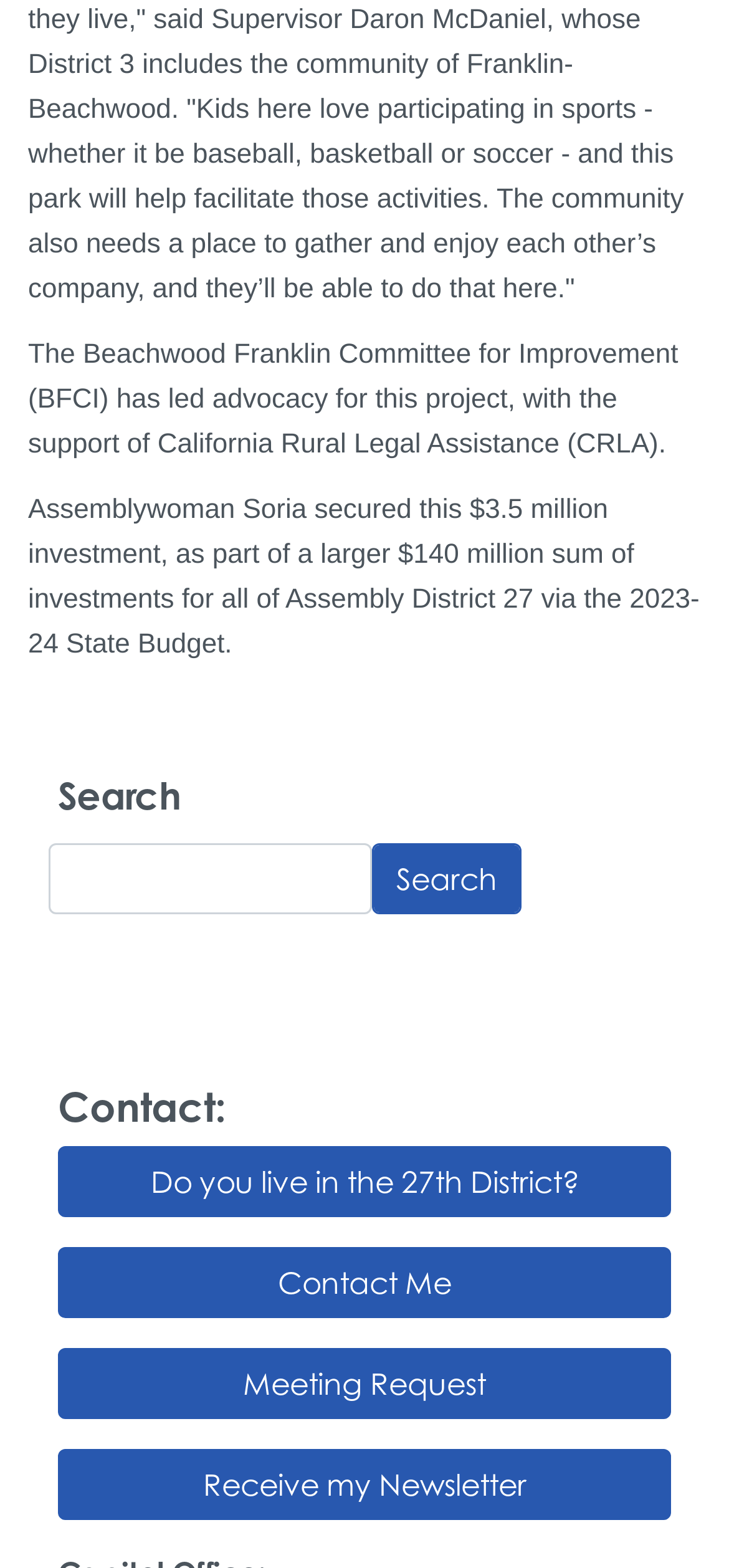Bounding box coordinates are specified in the format (top-left x, top-left y, bottom-right x, bottom-right y). All values are floating point numbers bounded between 0 and 1. Please provide the bounding box coordinate of the region this sentence describes: value="Search"

[0.51, 0.537, 0.715, 0.583]